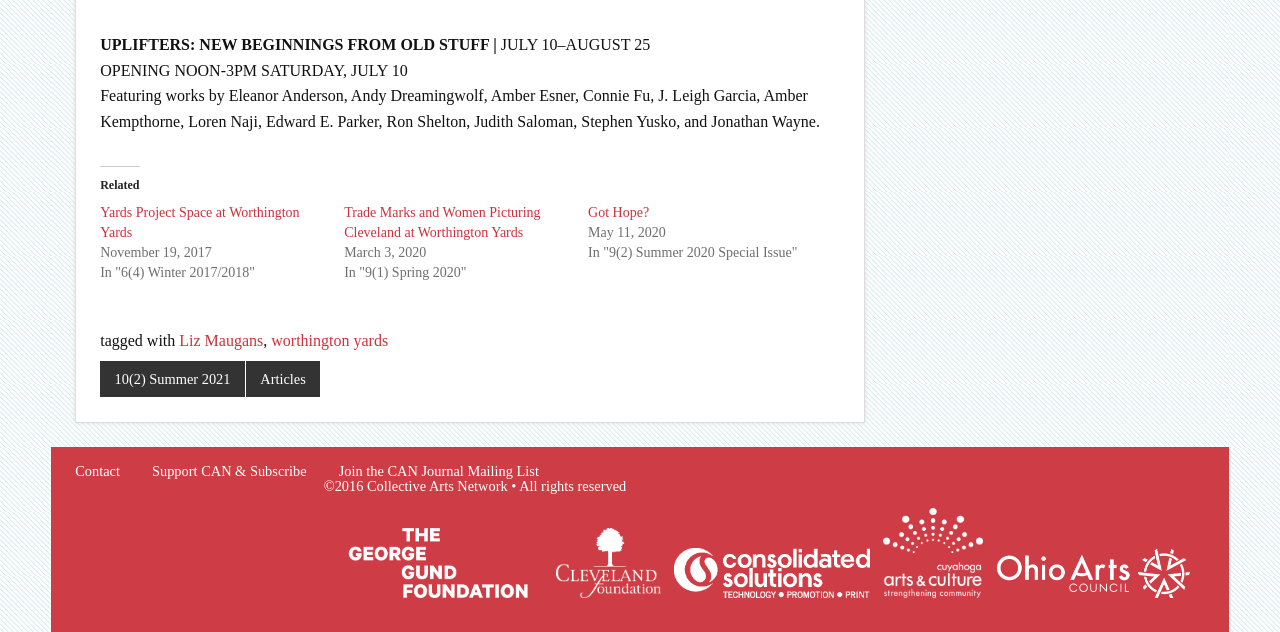How many links are there in the footer section?
Please answer the question with a detailed and comprehensive explanation.

The number of links in the footer section can be determined by counting the number of link elements in the contentinfo section. There are 5 link elements: 'Contact', 'Support CAN & Subscribe', 'Join the CAN Journal Mailing List', and two social media links.